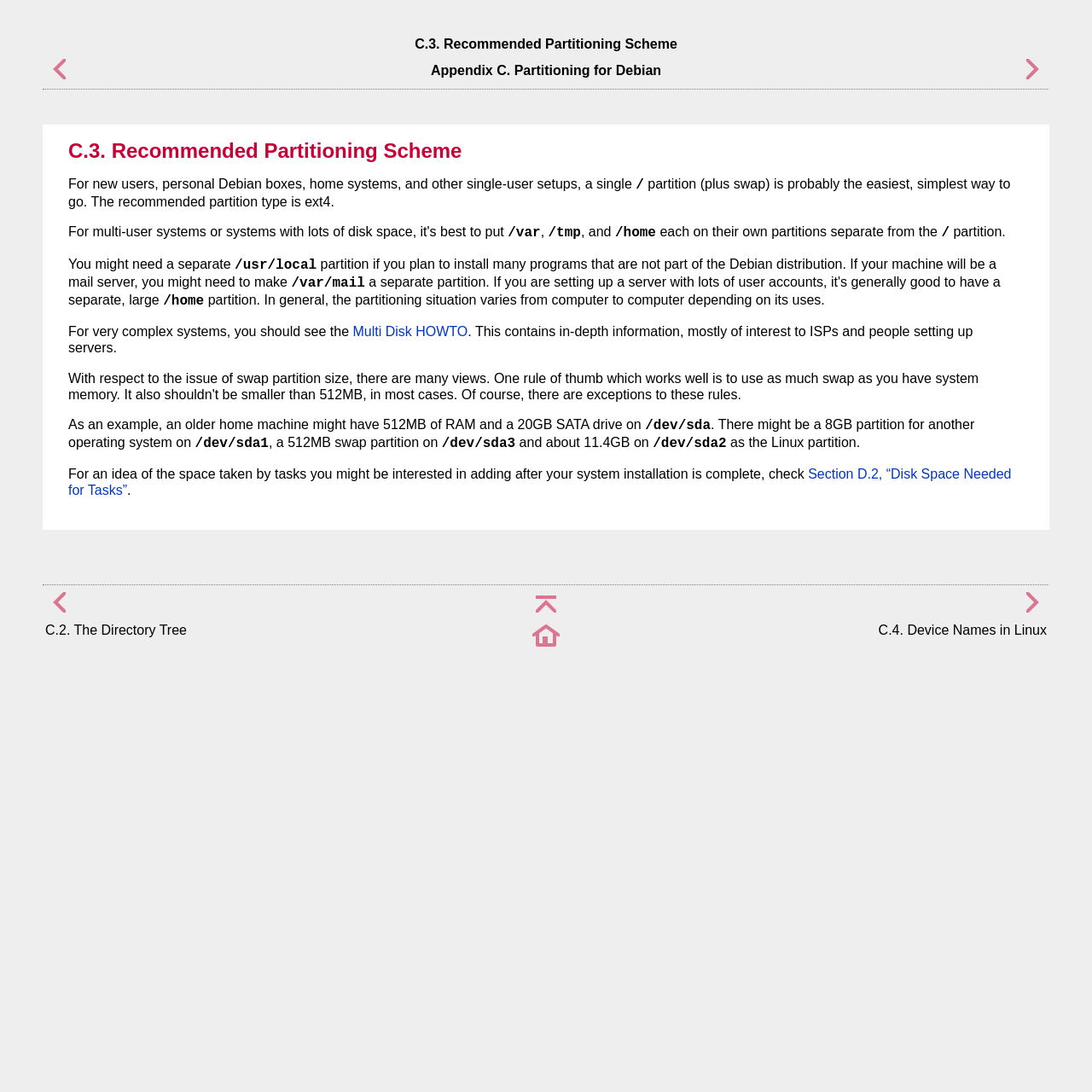Given the element description: "Multi Disk HOWTO", predict the bounding box coordinates of this UI element. The coordinates must be four float numbers between 0 and 1, given as [left, top, right, bottom].

[0.323, 0.297, 0.428, 0.31]